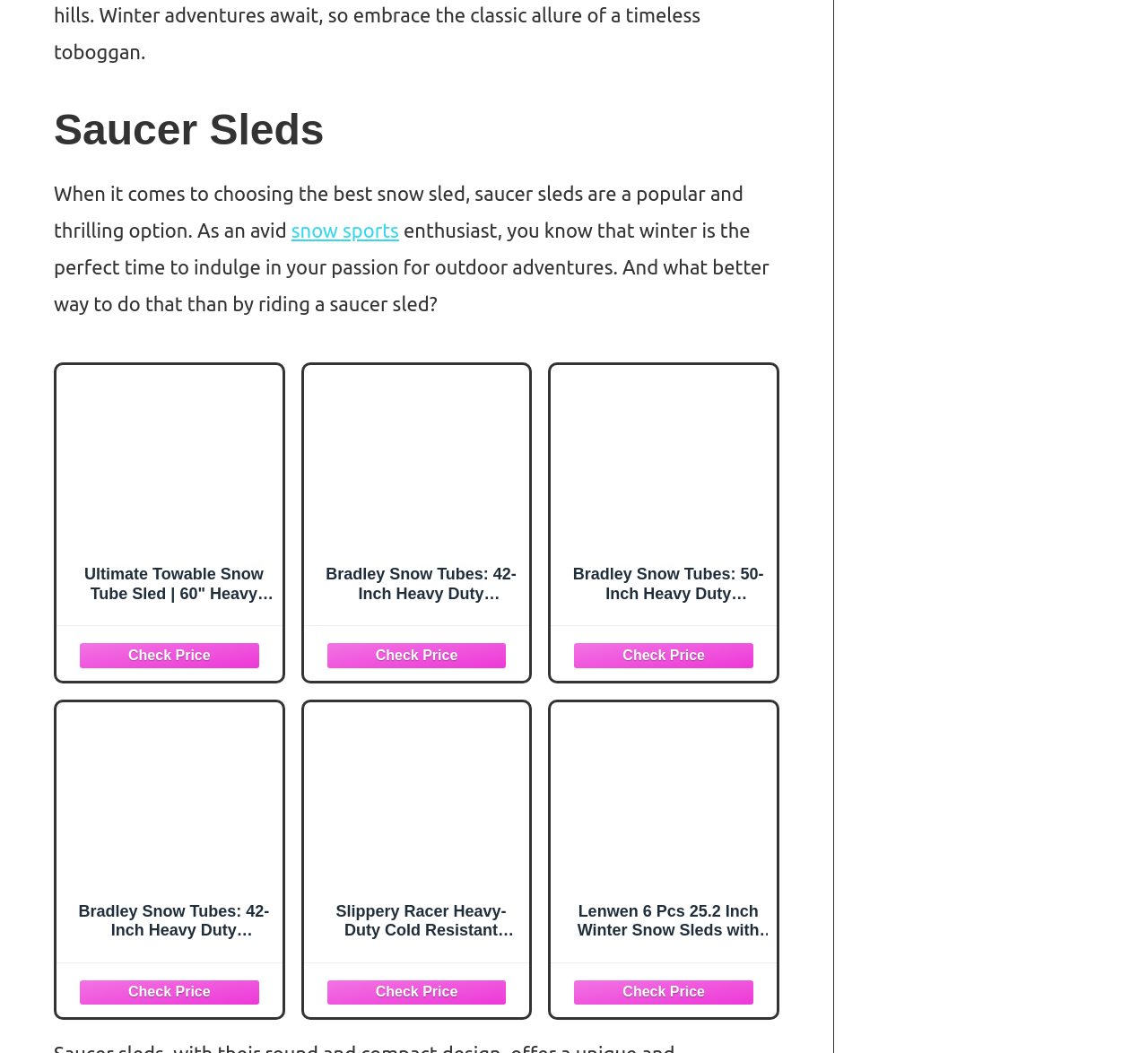Respond to the question below with a concise word or phrase:
What is the material of the Bradley Snow Tubes?

Inflatable